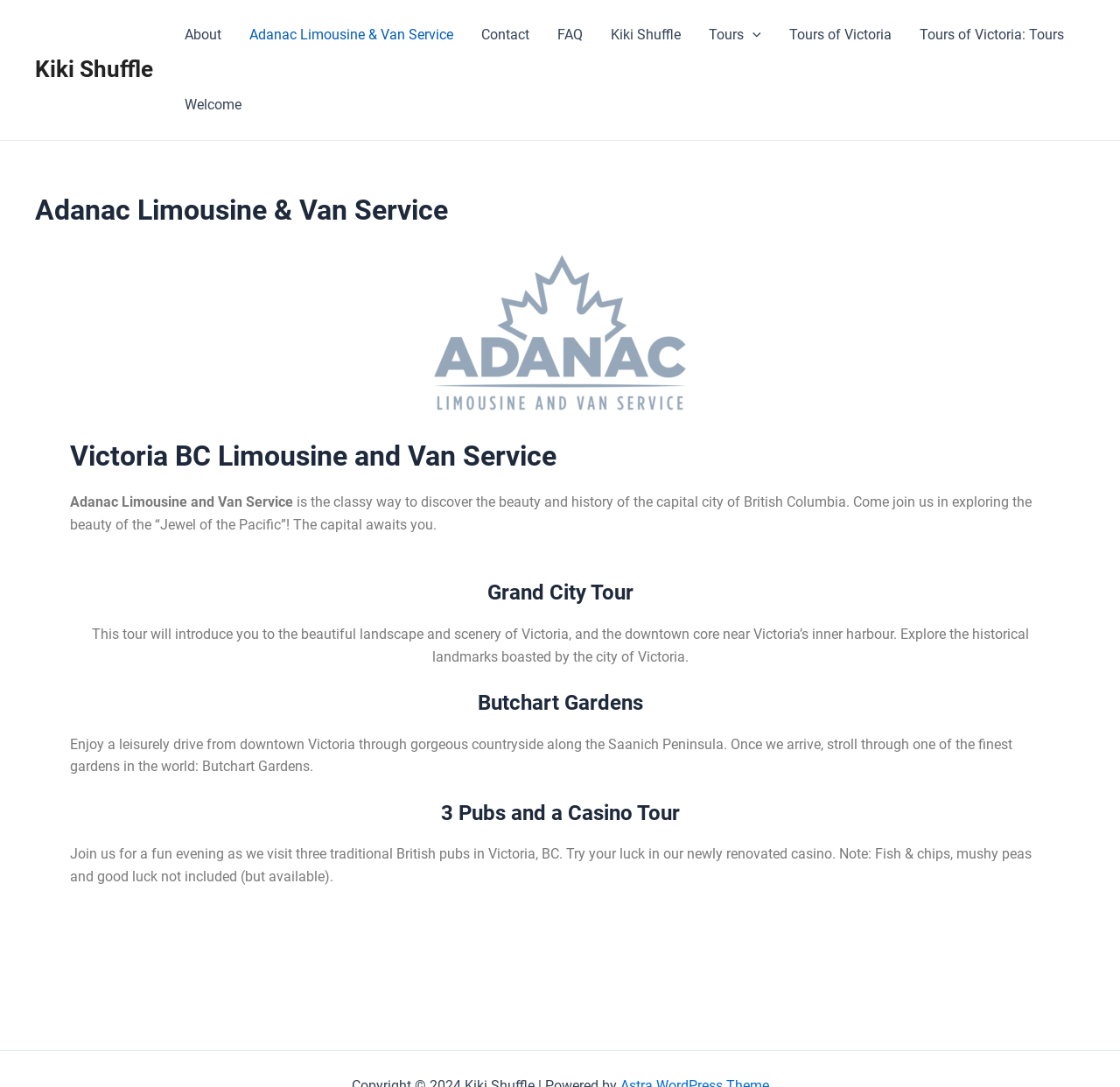Please identify the bounding box coordinates of the area I need to click to accomplish the following instruction: "Read more about Grand City Tour".

[0.062, 0.534, 0.938, 0.557]